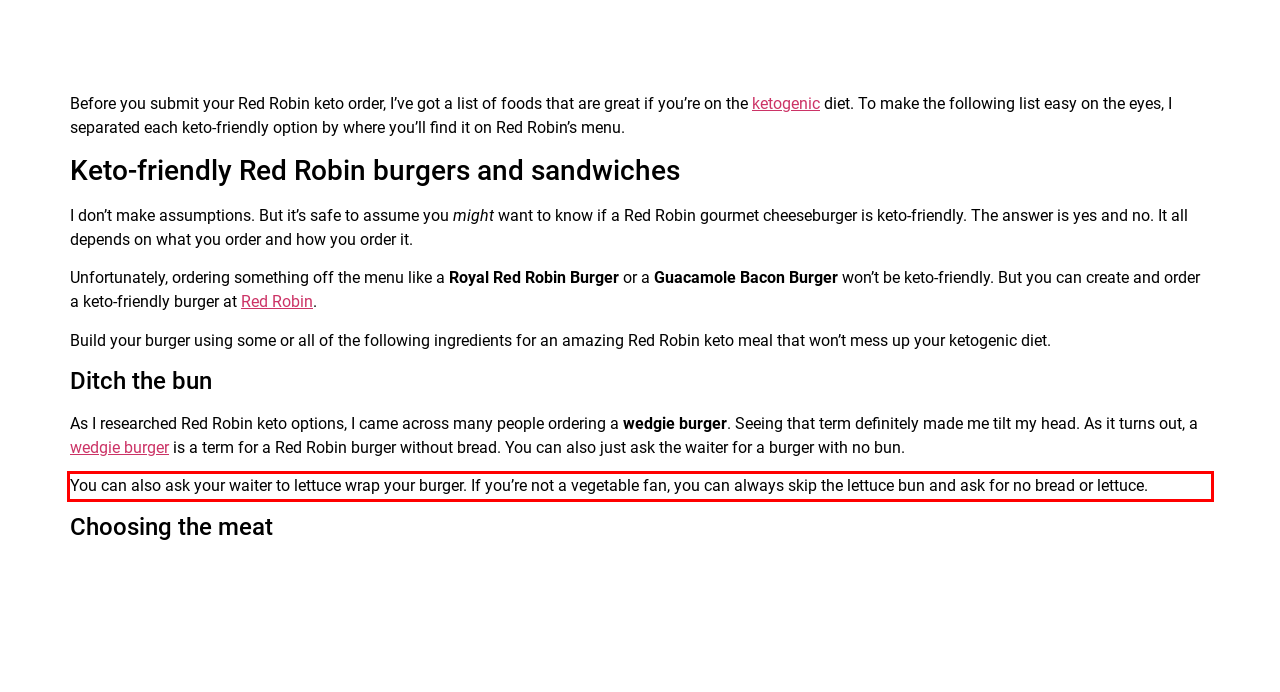Given a webpage screenshot with a red bounding box, perform OCR to read and deliver the text enclosed by the red bounding box.

You can also ask your waiter to lettuce wrap your burger. If you’re not a vegetable fan, you can always skip the lettuce bun and ask for no bread or lettuce.